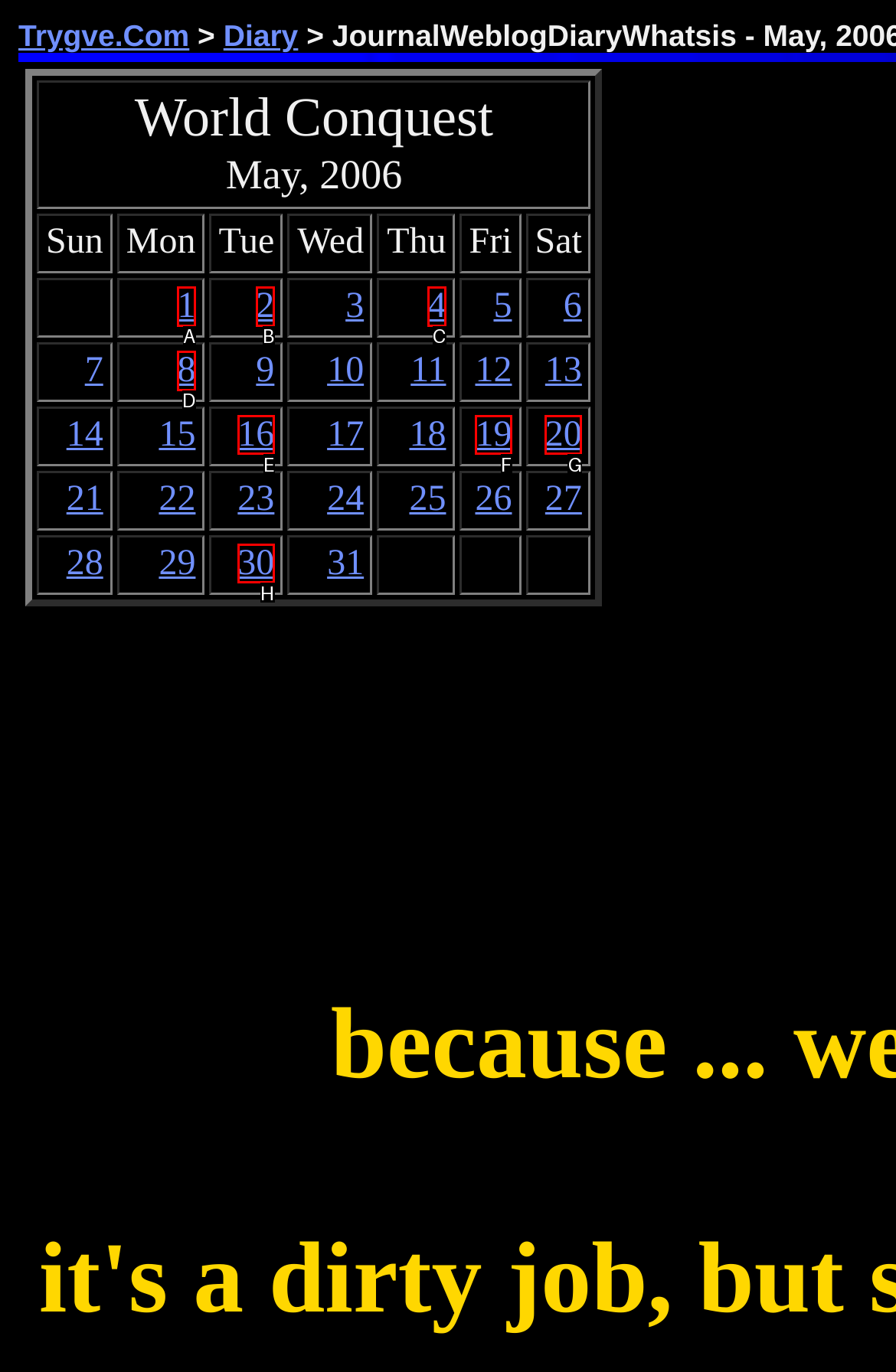Identify which HTML element to click to fulfill the following task: click on 1. Provide your response using the letter of the correct choice.

A